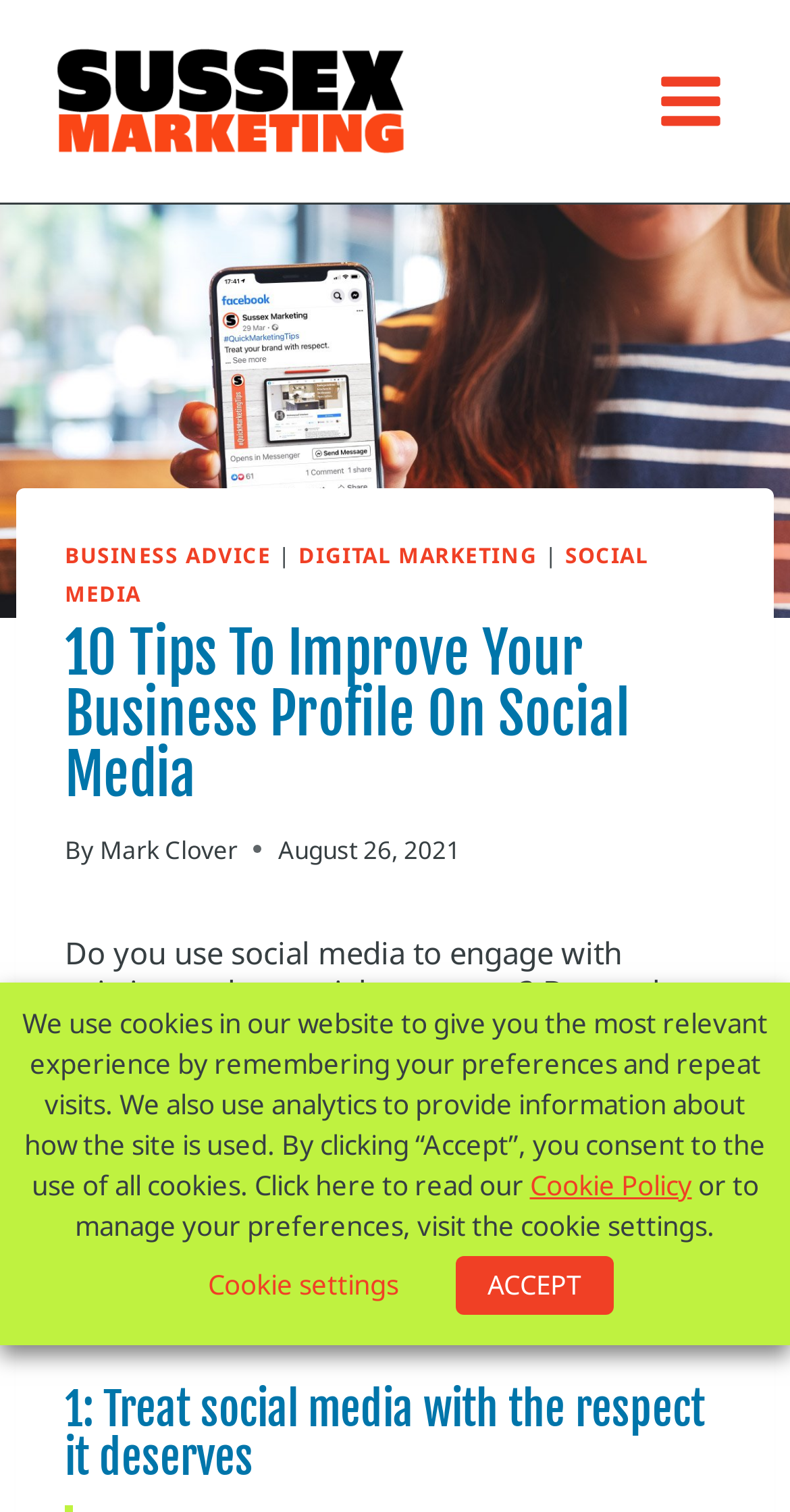Extract the bounding box of the UI element described as: "ACCEPT".

[0.576, 0.831, 0.776, 0.87]